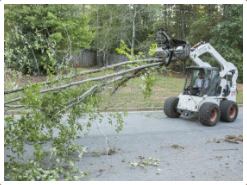What is lying on the ground?
Refer to the image and provide a concise answer in one word or phrase.

Detached tree limbs